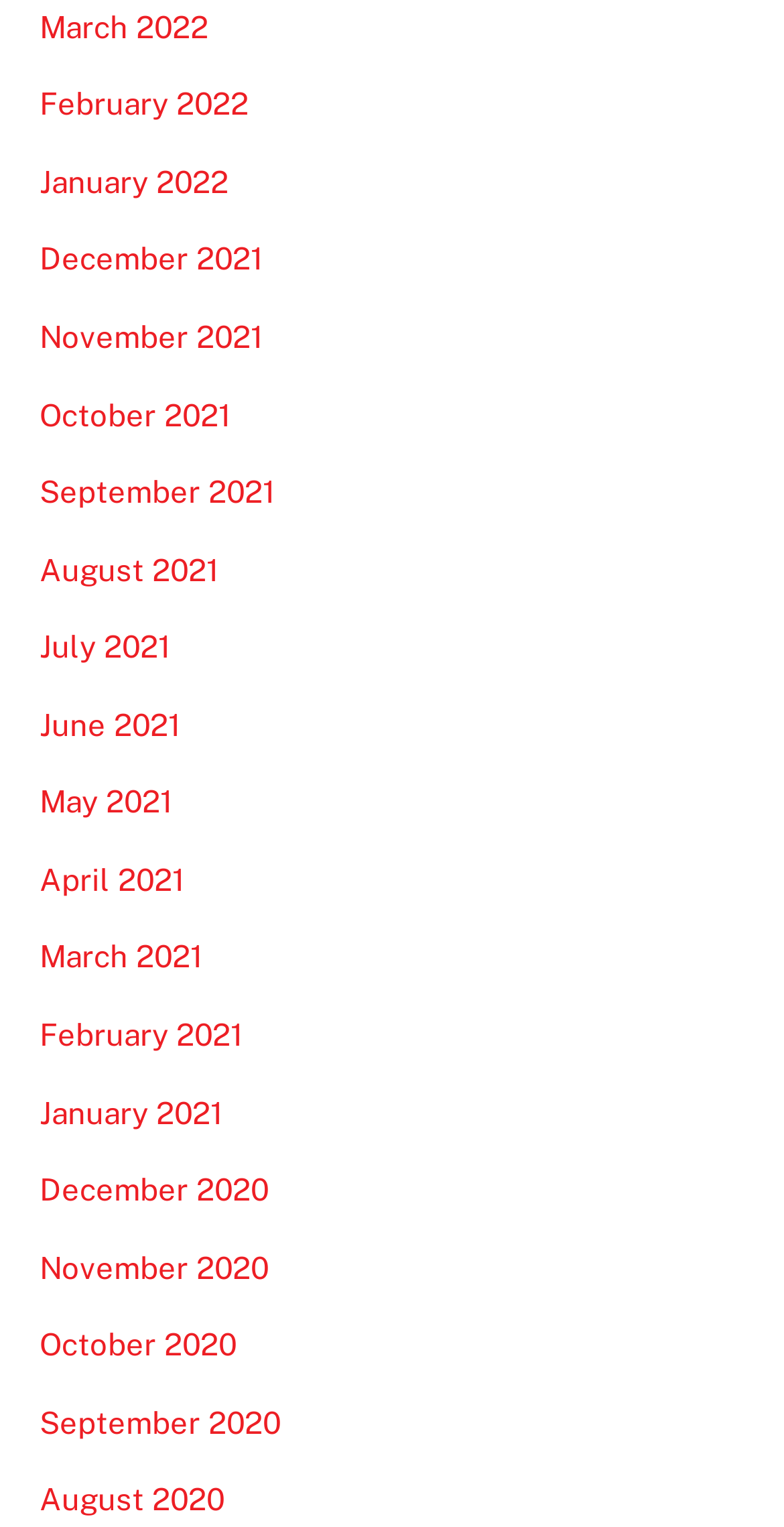Based on the image, provide a detailed response to the question:
How many years are represented in the list?

I examined the list of links and found that there are months from 2022, 2021, and 2020. Therefore, there are 3 years represented in the list.